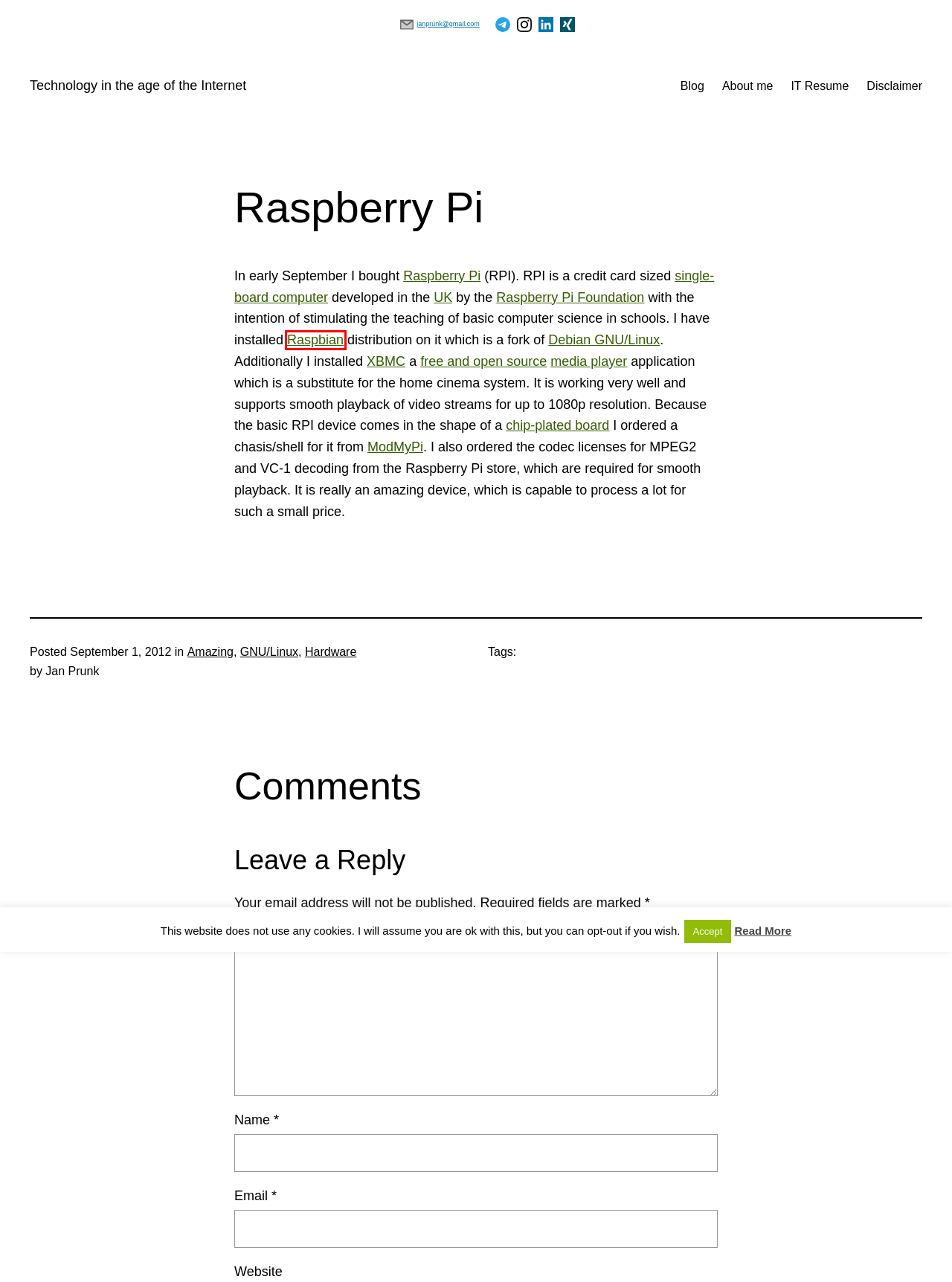You are provided with a screenshot of a webpage that has a red bounding box highlighting a UI element. Choose the most accurate webpage description that matches the new webpage after clicking the highlighted element. Here are your choices:
A. FrontPage - Raspbian
B. Disclaimer – Technology in the age of the Internet
C. About me – Technology in the age of the Internet
D. Technology in the age of the Internet
E. IT Resume – Technology in the age of the Internet
F. Blog – Technology in the age of the Internet
G. Hardware – Technology in the age of the Internet
H. Open Source Home Theater Software | Kodi

A